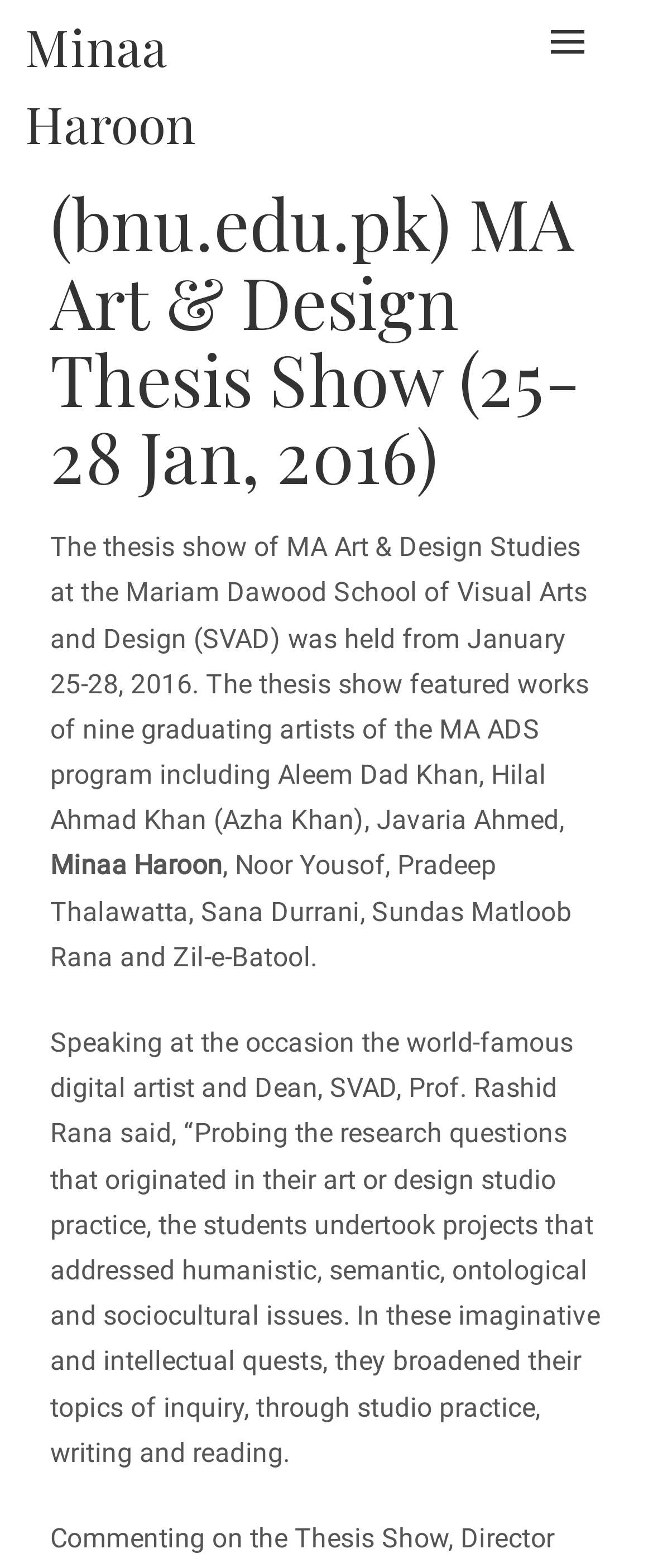Offer an in-depth caption of the entire webpage.

The webpage is about the MA Art & Design Thesis Show held from January 25-28, 2016, at the Mariam Dawood School of Visual Arts and Design (SVAD). At the top-left corner, there is a heading with the name "Minaa Haroon", which is also a clickable link. 

On the top-right corner, there is a button labeled "Toggle navigation". Below the button, there is a heading that spans almost the entire width of the page, displaying the title of the event "(bnu.edu.pk) MA Art & Design Thesis Show (25-28 Jan, 2016)". 

Below the title, there are four paragraphs of text. The first paragraph describes the event, mentioning that it featured works of nine graduating artists. The second paragraph is a single line with the name "Minaa Haroon". The third paragraph lists the names of the participating artists. The fourth and longest paragraph is a quote from Prof. Rashid Rana, the Dean of SVAD, discussing the students' projects and their exploration of various issues.